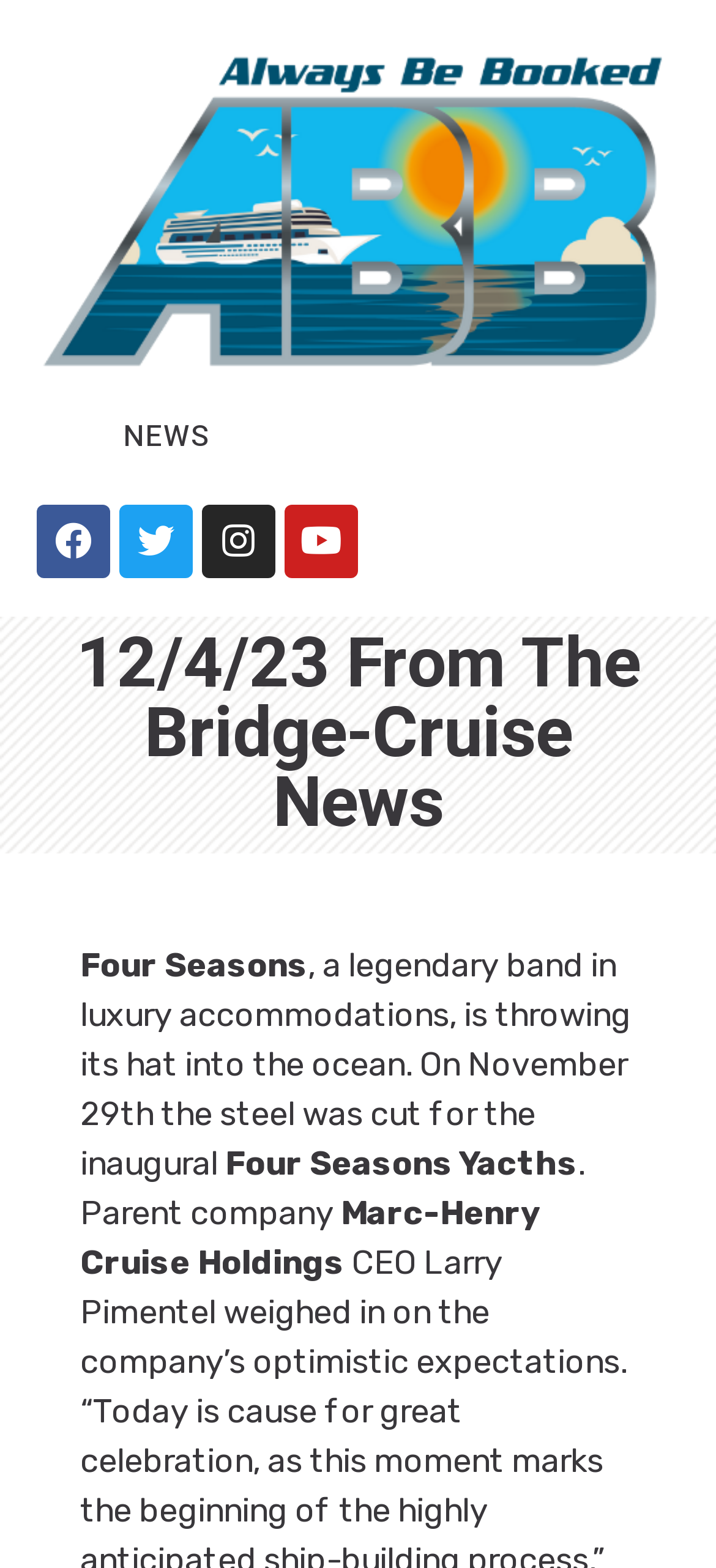What is the name of the parent company?
Craft a detailed and extensive response to the question.

The webpage mentions that the parent company of Four Seasons Yachts is Marc-Henry Cruise Holdings, which is stated in the text 'Parent company Marc-Henry Cruise Holdings'.